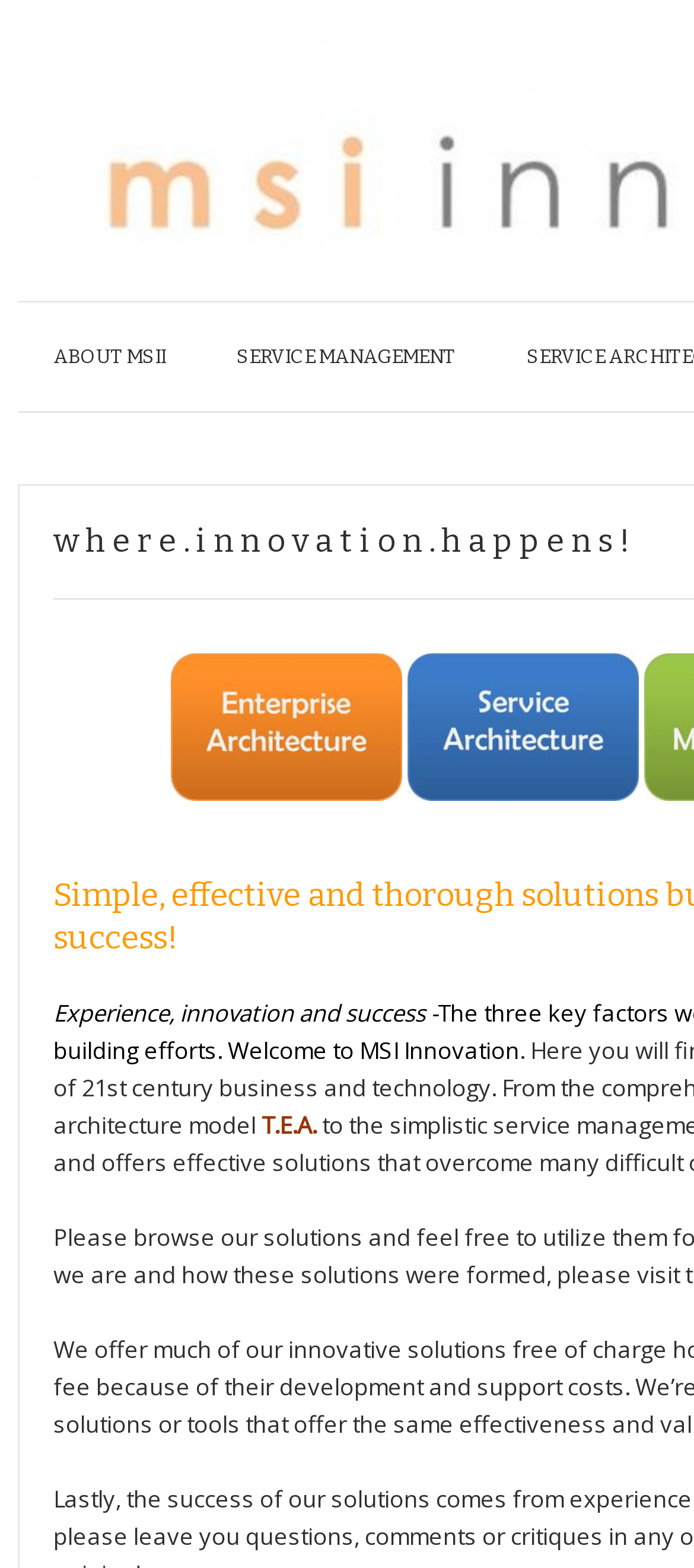What is the theme of the webpage?
Using the image, provide a concise answer in one word or a short phrase.

Innovation